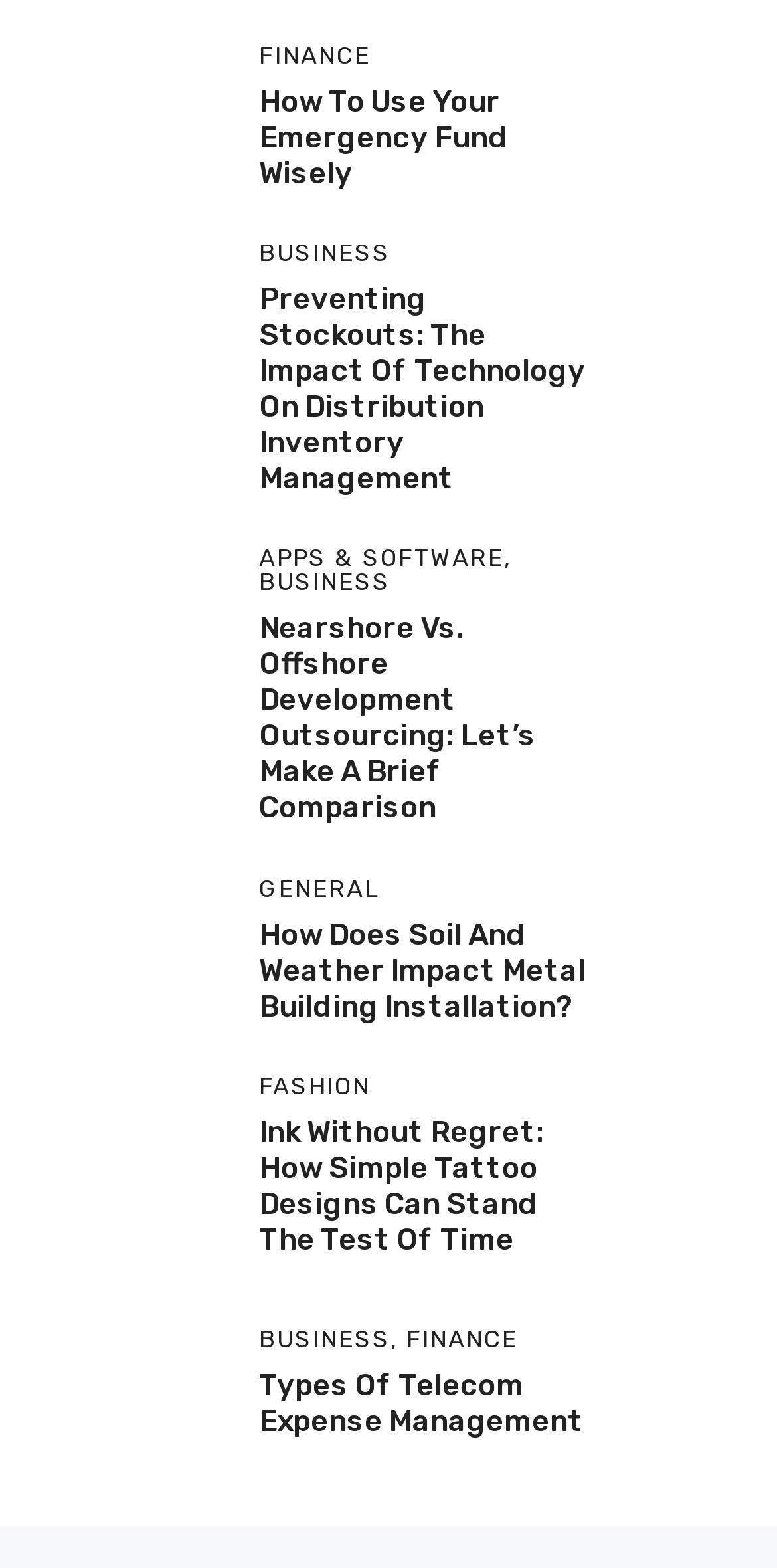Using the format (top-left x, top-left y, bottom-right x, bottom-right y), provide the bounding box coordinates for the described UI element. All values should be floating point numbers between 0 and 1: alt="distribution inventory management"

[0.077, 0.224, 0.282, 0.25]